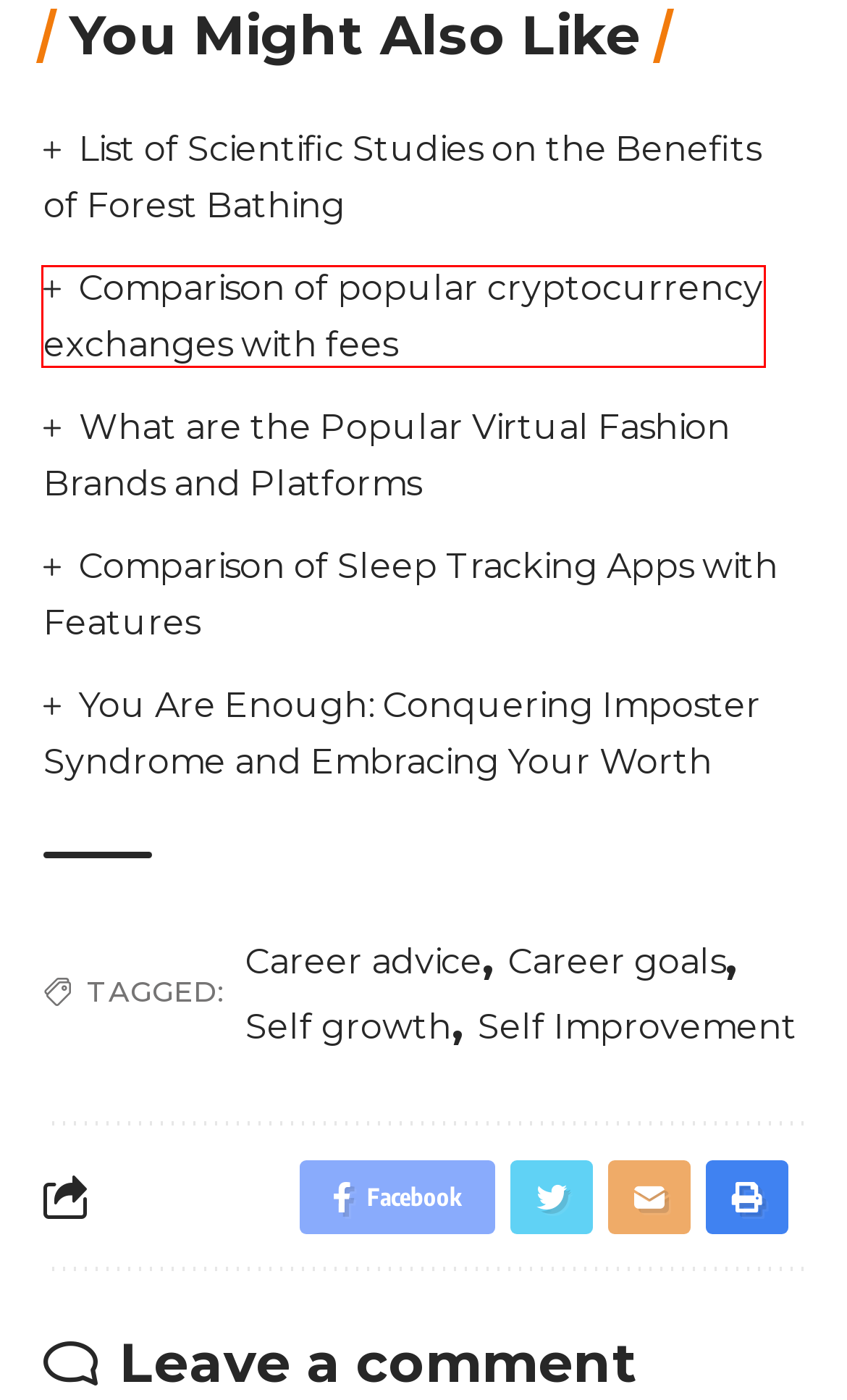After examining the screenshot of a webpage with a red bounding box, choose the most accurate webpage description that corresponds to the new page after clicking the element inside the red box. Here are the candidates:
A. What are the Popular Virtual Fashion Brands and Platforms -
B. Comparison of popular cryptocurrency exchanges with fees -
C. Career advice -
D. Comparison of Sleep Tracking Apps with Features -
E. Self growth -
F. Self Improvement -
G. You Are Enough: Conquering Imposter Syndrome and Embracing Your Worth -
H. Career goals -

B